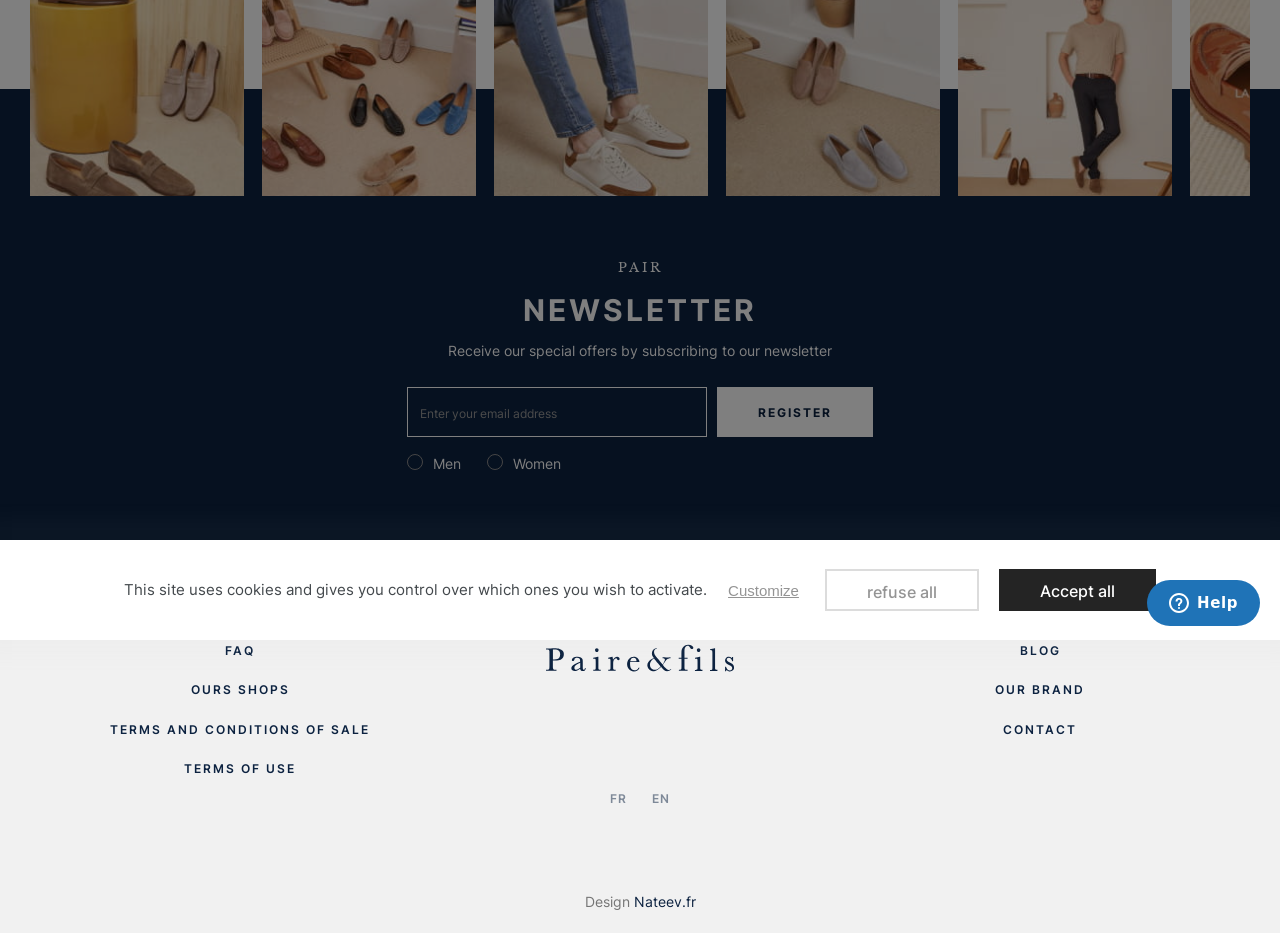Show the bounding box coordinates for the HTML element as described: "Expat shield new".

None